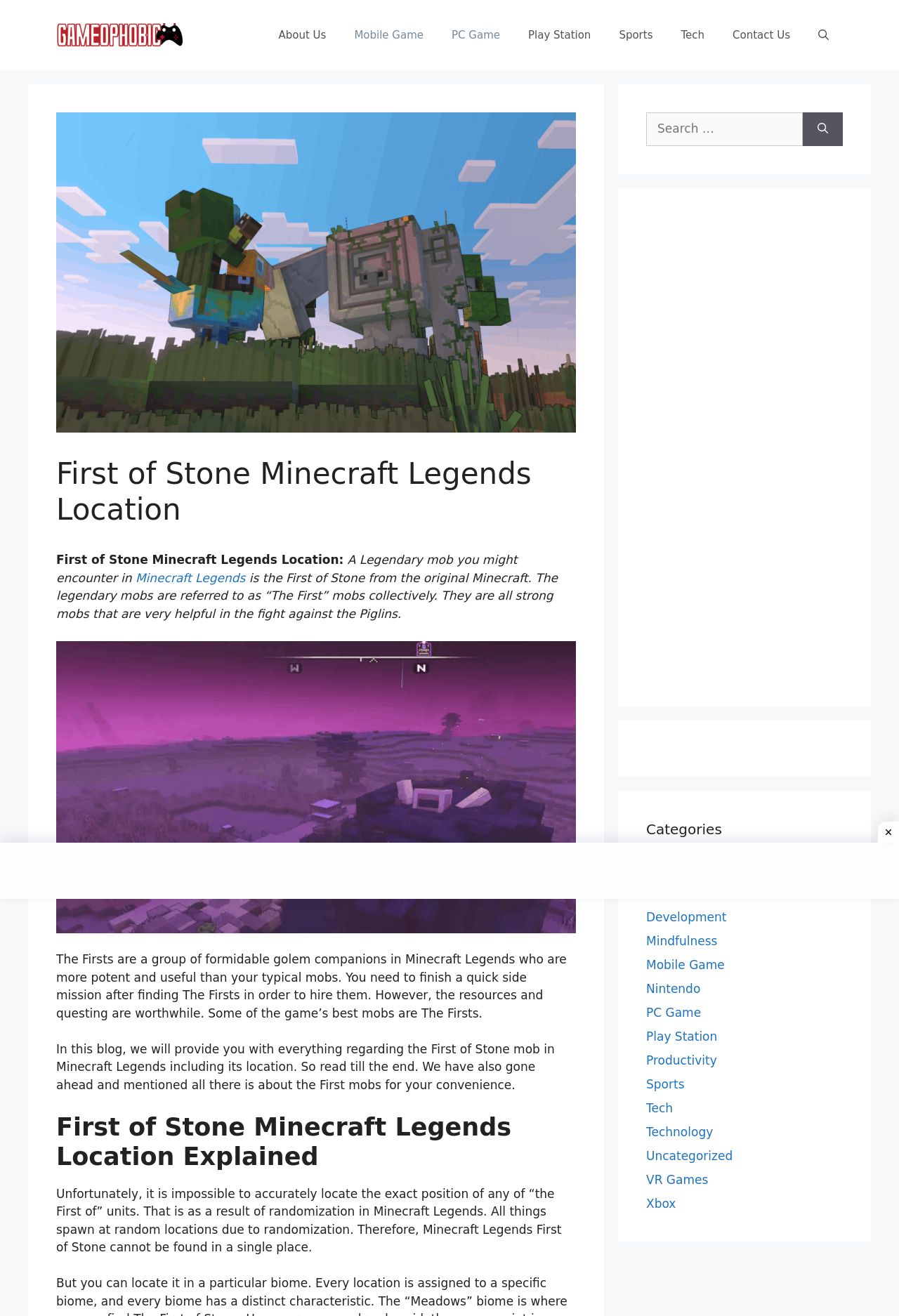Please answer the following question using a single word or phrase: 
Why can't the exact location of the First of Stone mob be found?

Due to randomization